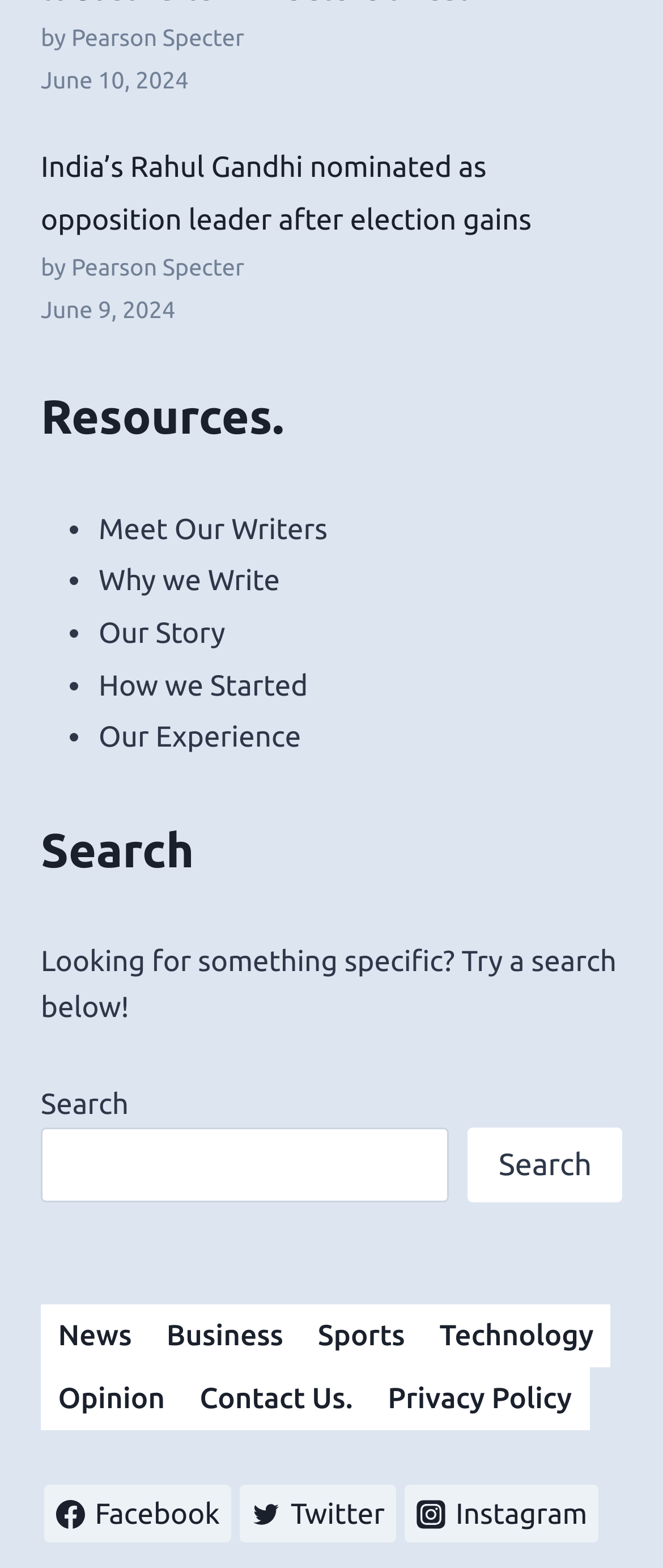Please specify the bounding box coordinates for the clickable region that will help you carry out the instruction: "Visit Facebook page".

[0.067, 0.947, 0.349, 0.984]